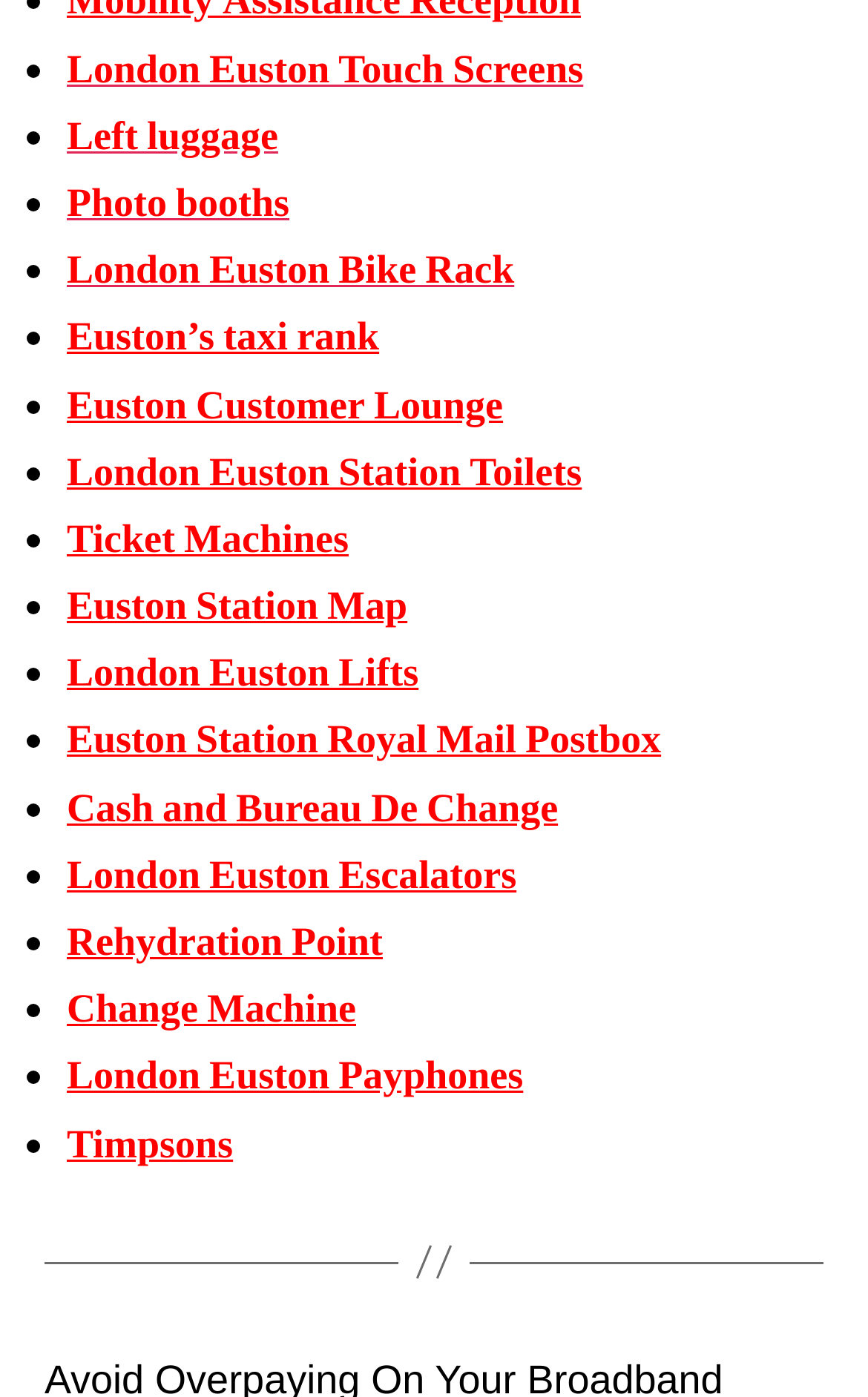Provide a short answer using a single word or phrase for the following question: 
What is the first facility listed?

London Euston Touch Screens